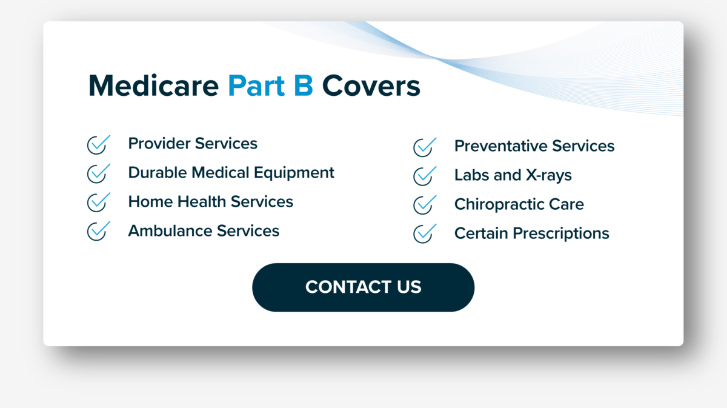Please provide a one-word or short phrase answer to the question:
What is the purpose of preventative services?

Disease prevention